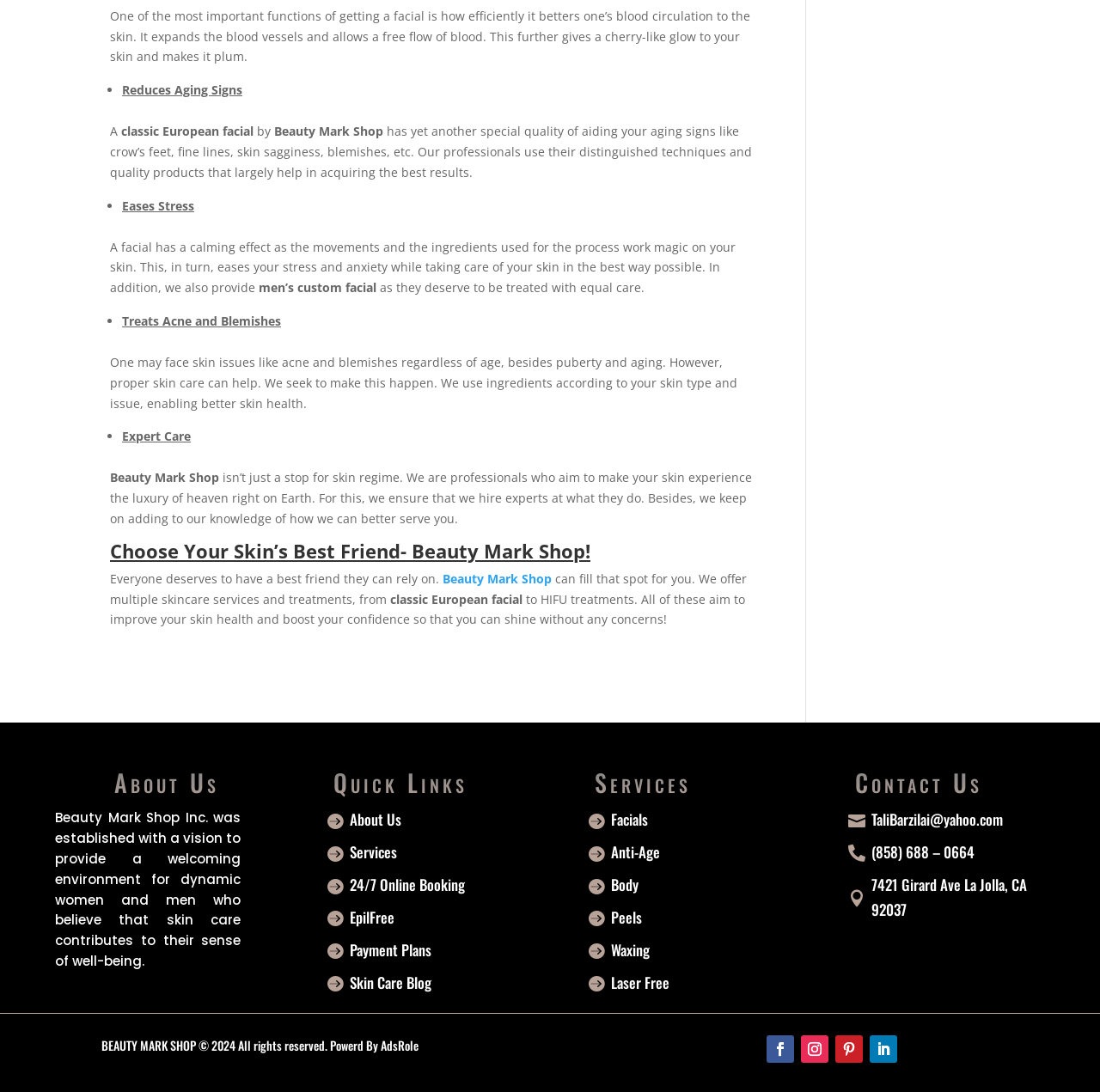Please determine the bounding box coordinates of the section I need to click to accomplish this instruction: "Click on 'About Us'".

[0.066, 0.706, 0.238, 0.736]